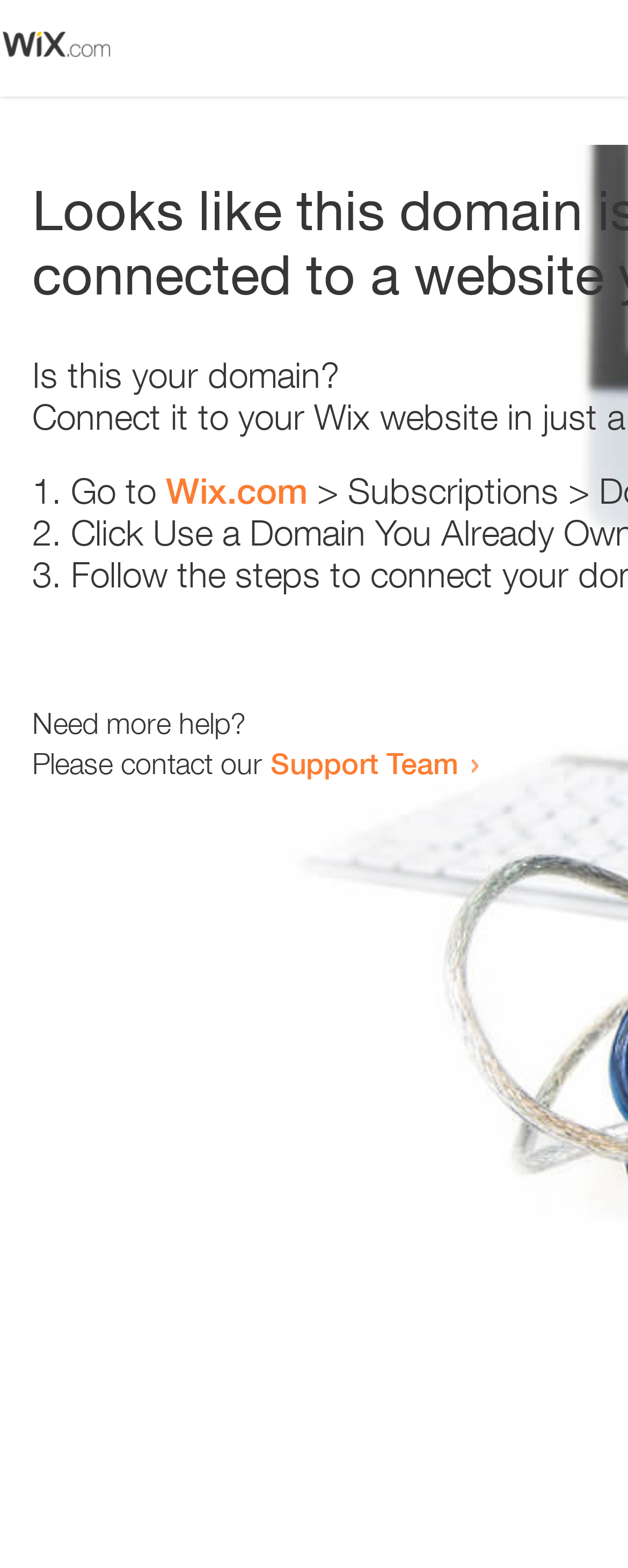What is the purpose of the link 'Wix.com'?
Refer to the image and give a detailed response to the question.

The link 'Wix.com' is provided alongside the text 'Go to', suggesting that the user can visit Wix.com to resolve the issue with their domain, which is likely the cause of the error.